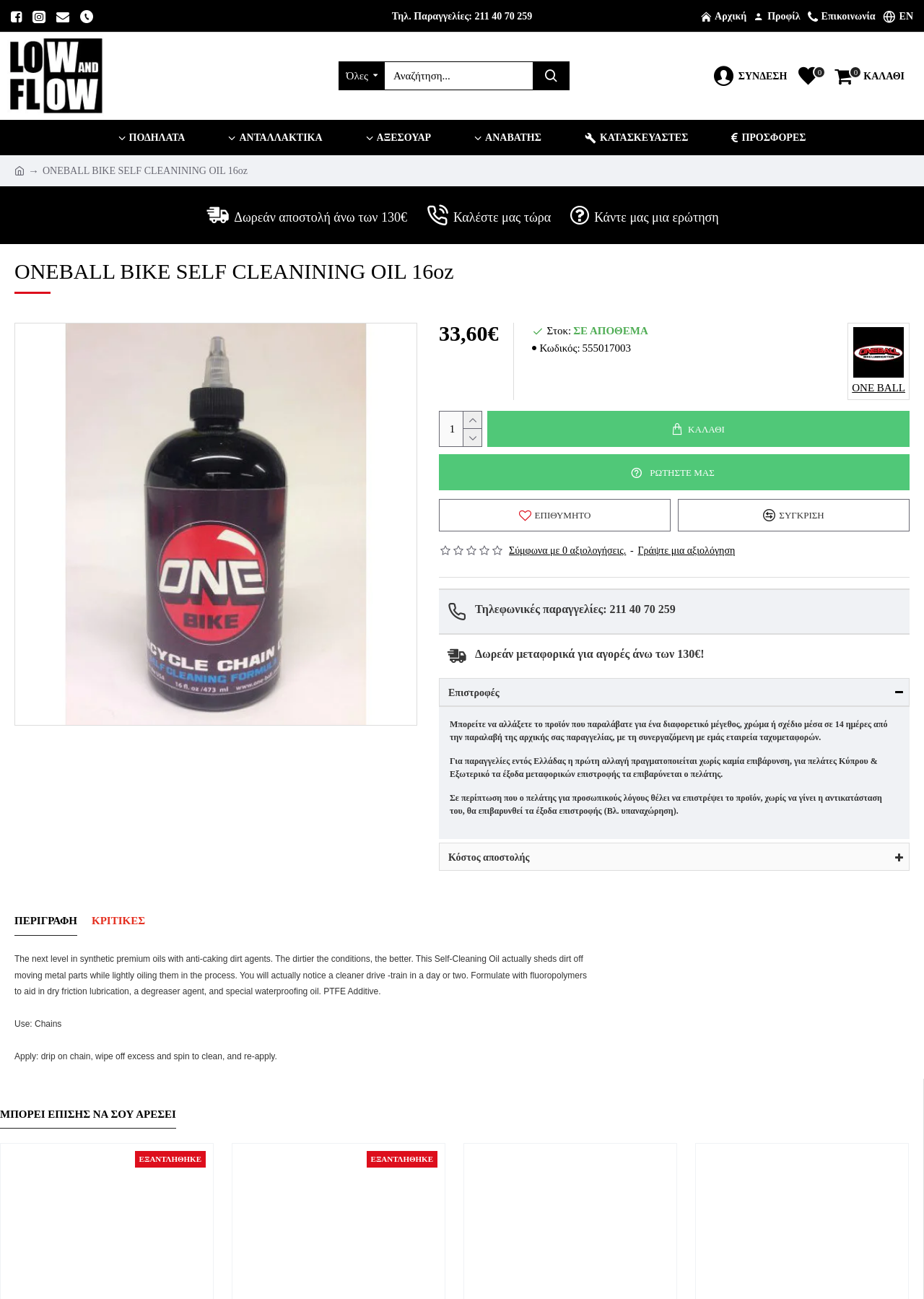What is the product name?
Refer to the image and offer an in-depth and detailed answer to the question.

I found the product name by looking at the title of the webpage, which is 'ONEBALL BIKE SELF CLEANINING OIL 16oz'. This title is also repeated in the image description and other parts of the webpage, confirming that it is the product name.